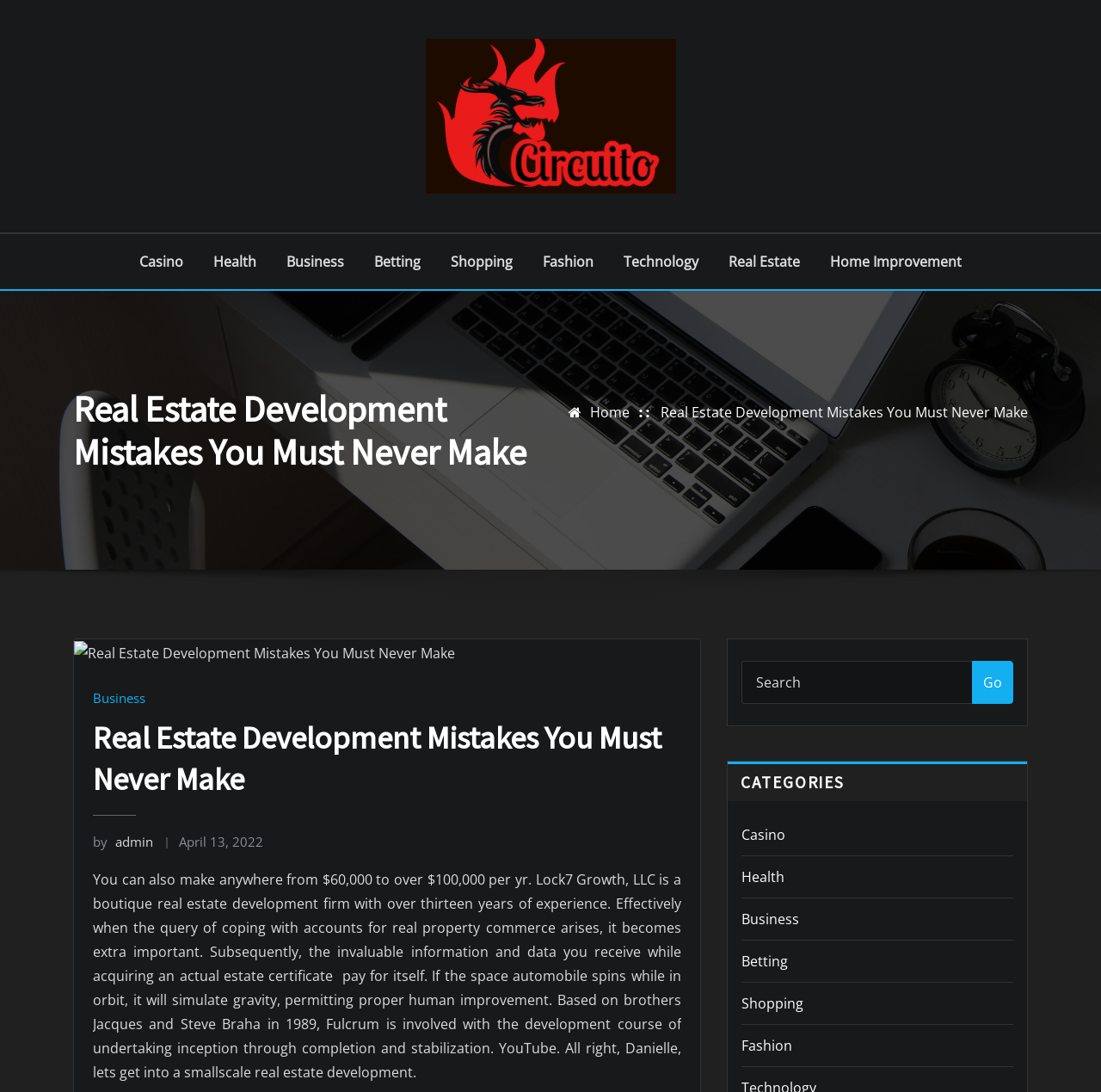Given the element description "Menu" in the screenshot, predict the bounding box coordinates of that UI element.

None